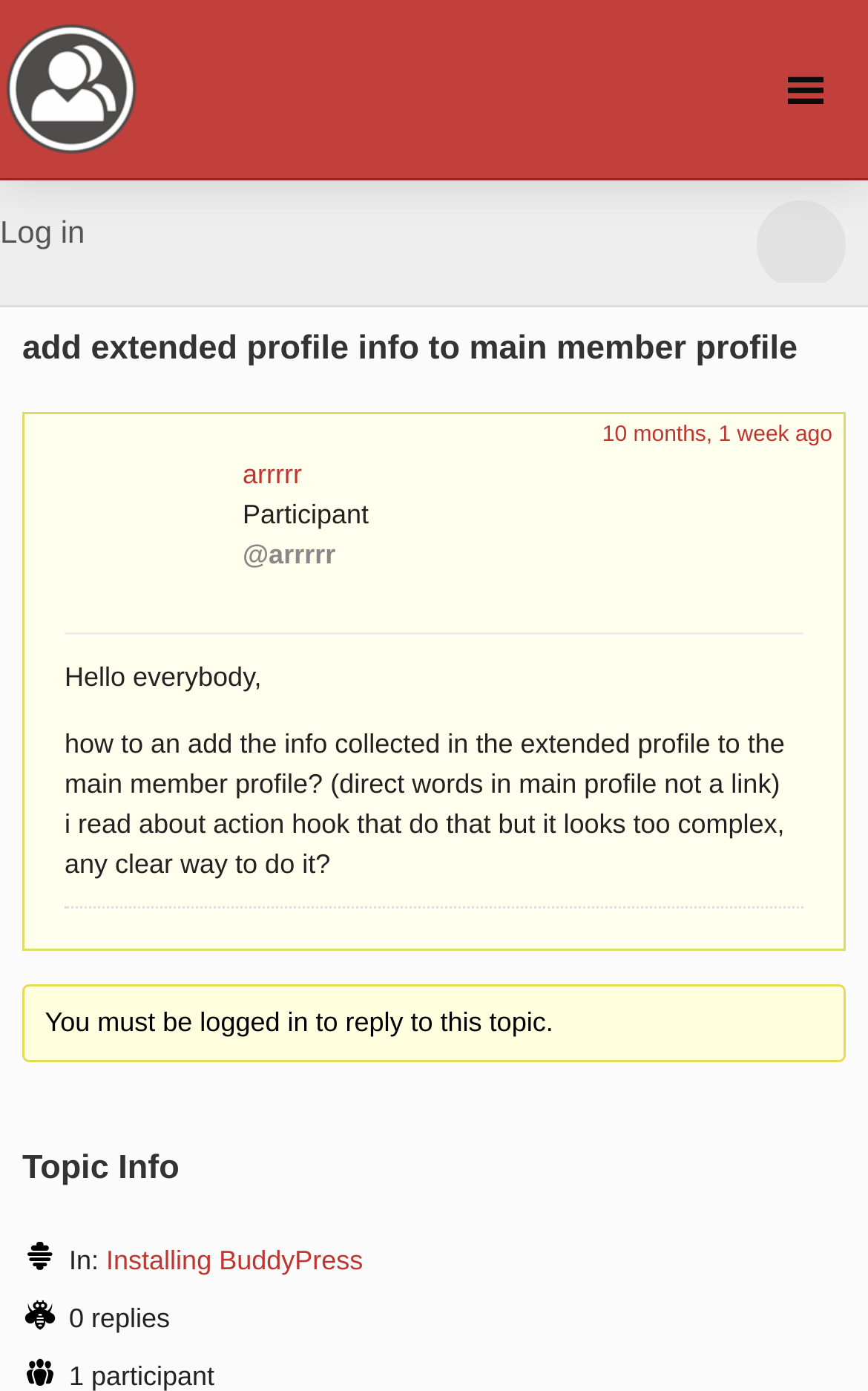What is the topic of this discussion?
Give a single word or phrase answer based on the content of the image.

add extended profile info to main member profile